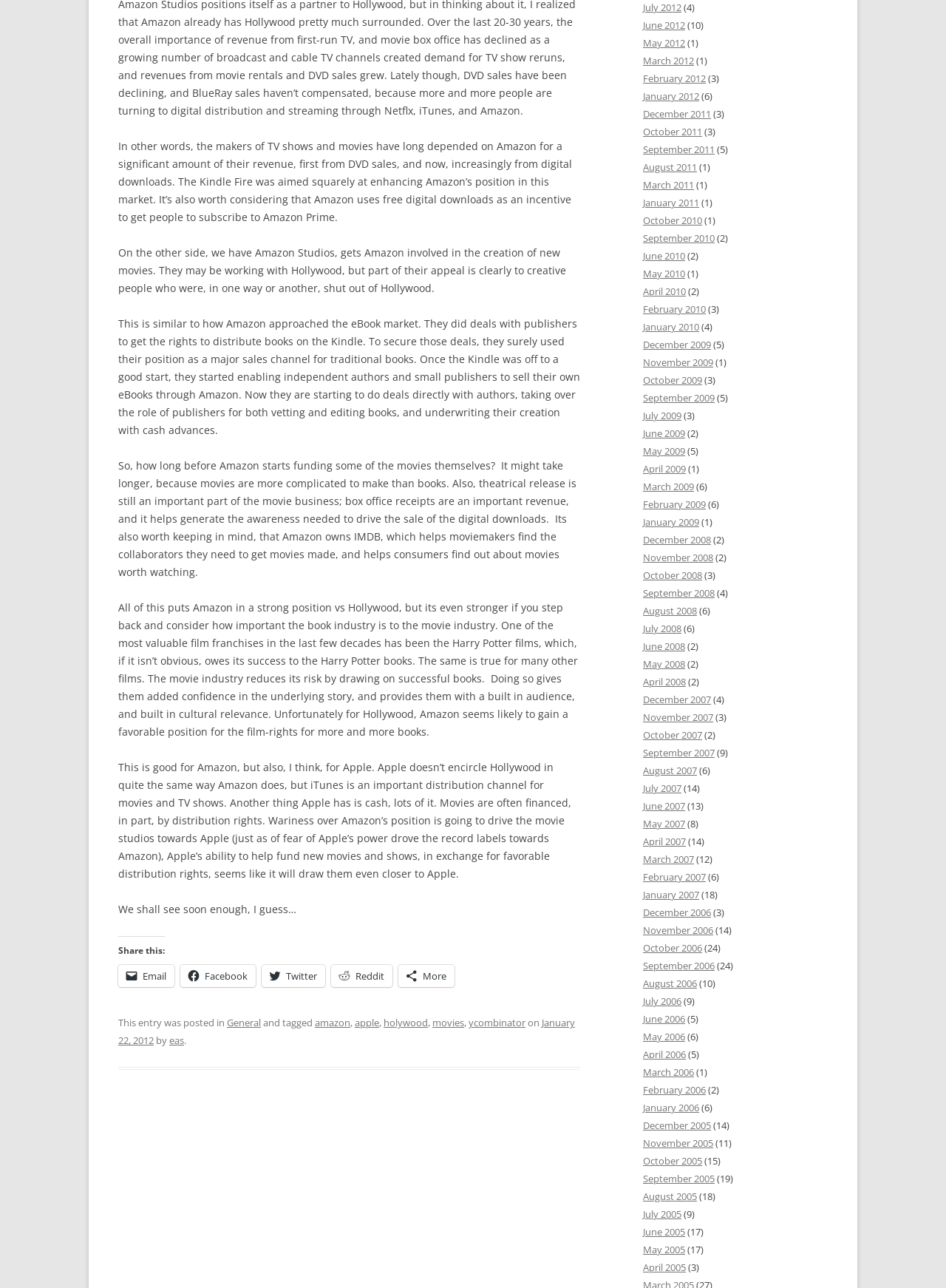Locate the bounding box of the UI element defined by this description: "christian@coquine.cc". The coordinates should be given as four float numbers between 0 and 1, formatted as [left, top, right, bottom].

None